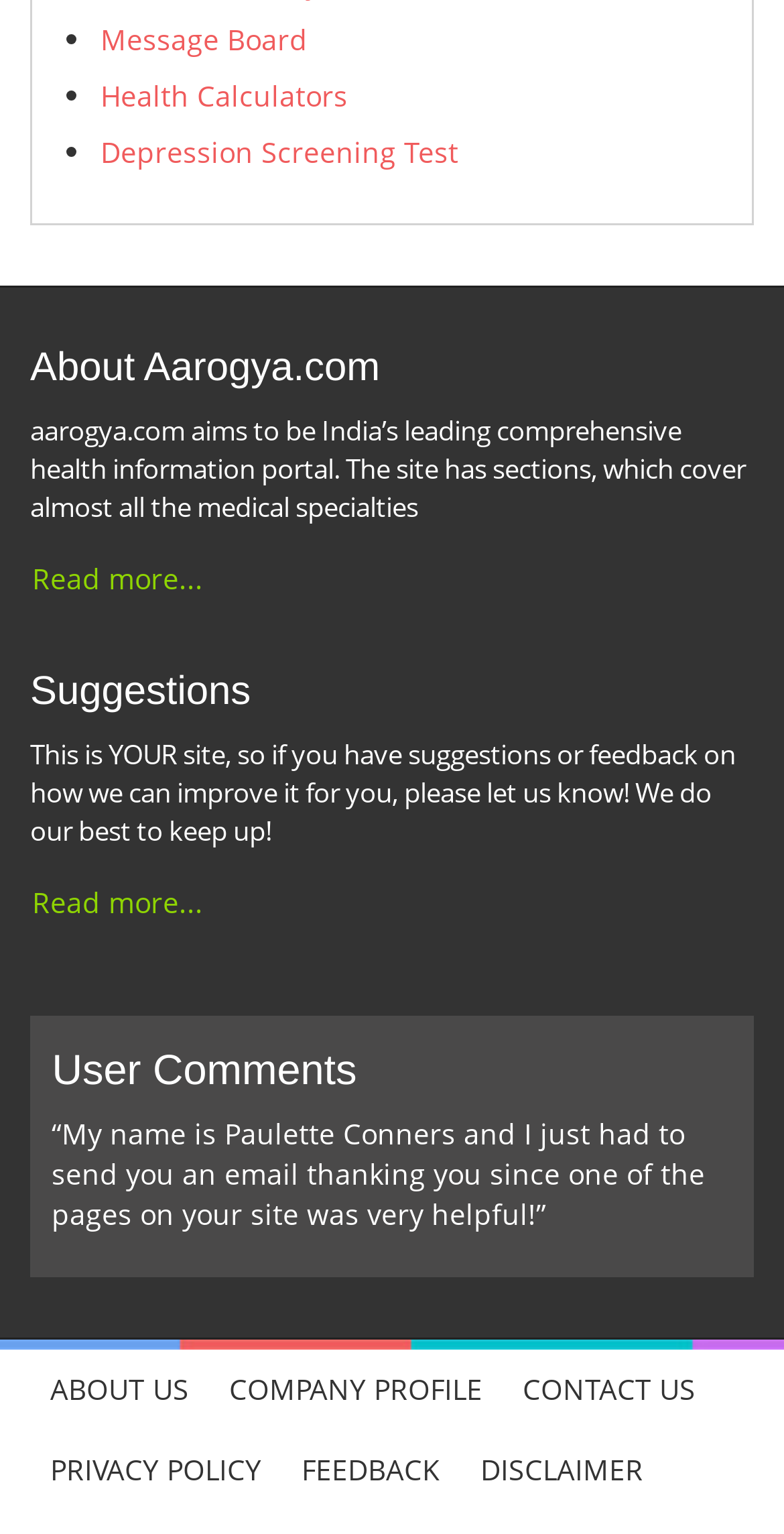Pinpoint the bounding box coordinates of the area that must be clicked to complete this instruction: "Contact US".

[0.641, 0.879, 0.913, 0.932]